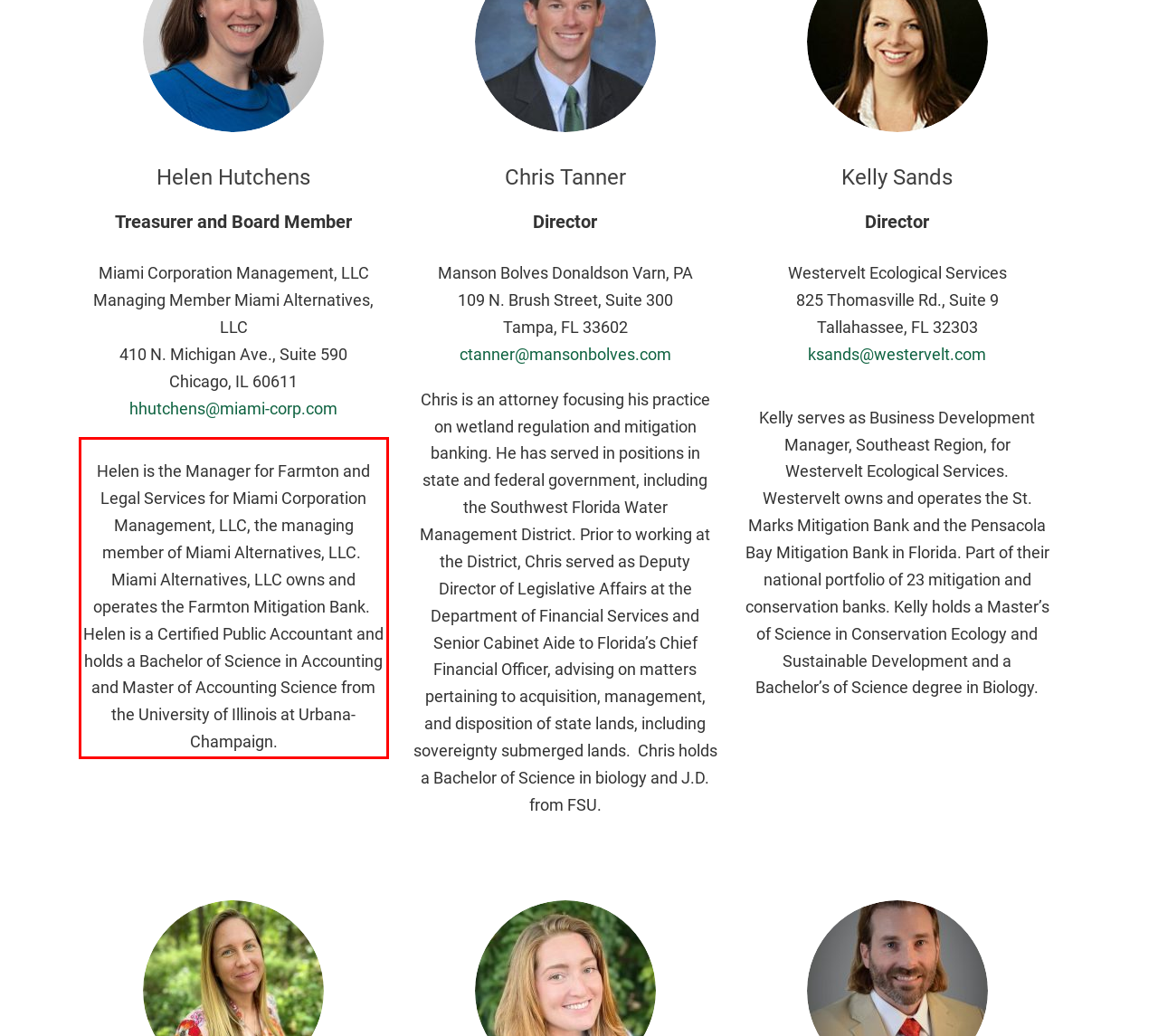Extract and provide the text found inside the red rectangle in the screenshot of the webpage.

Helen is the Manager for Farmton and Legal Services for Miami Corporation Management, LLC, the managing member of Miami Alternatives, LLC. Miami Alternatives, LLC owns and operates the Farmton Mitigation Bank. Helen is a Certified Public Accountant and holds a Bachelor of Science in Accounting and Master of Accounting Science from the University of Illinois at Urbana-Champaign.